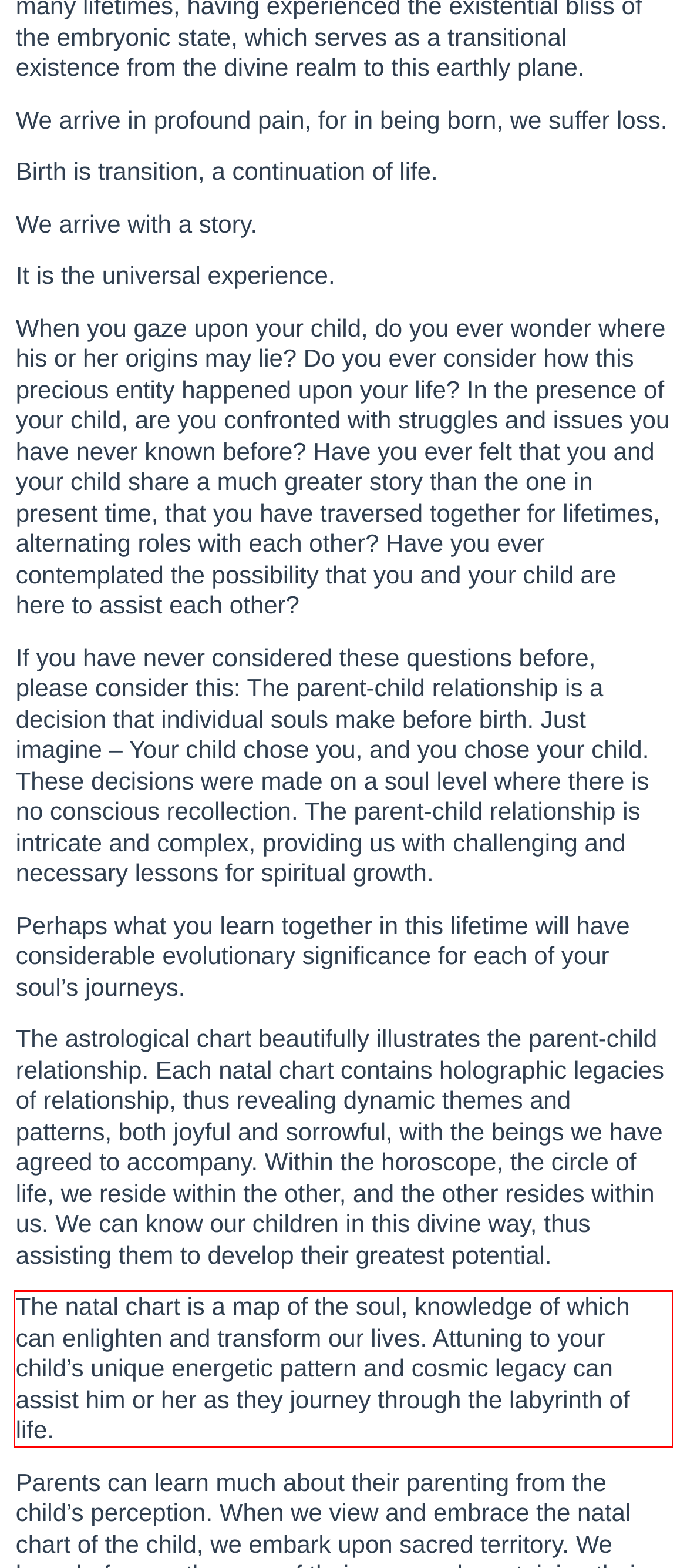You have a screenshot with a red rectangle around a UI element. Recognize and extract the text within this red bounding box using OCR.

The natal chart is a map of the soul, knowledge of which can enlighten and transform our lives. Attuning to your child’s unique energetic pattern and cosmic legacy can assist him or her as they journey through the labyrinth of life.